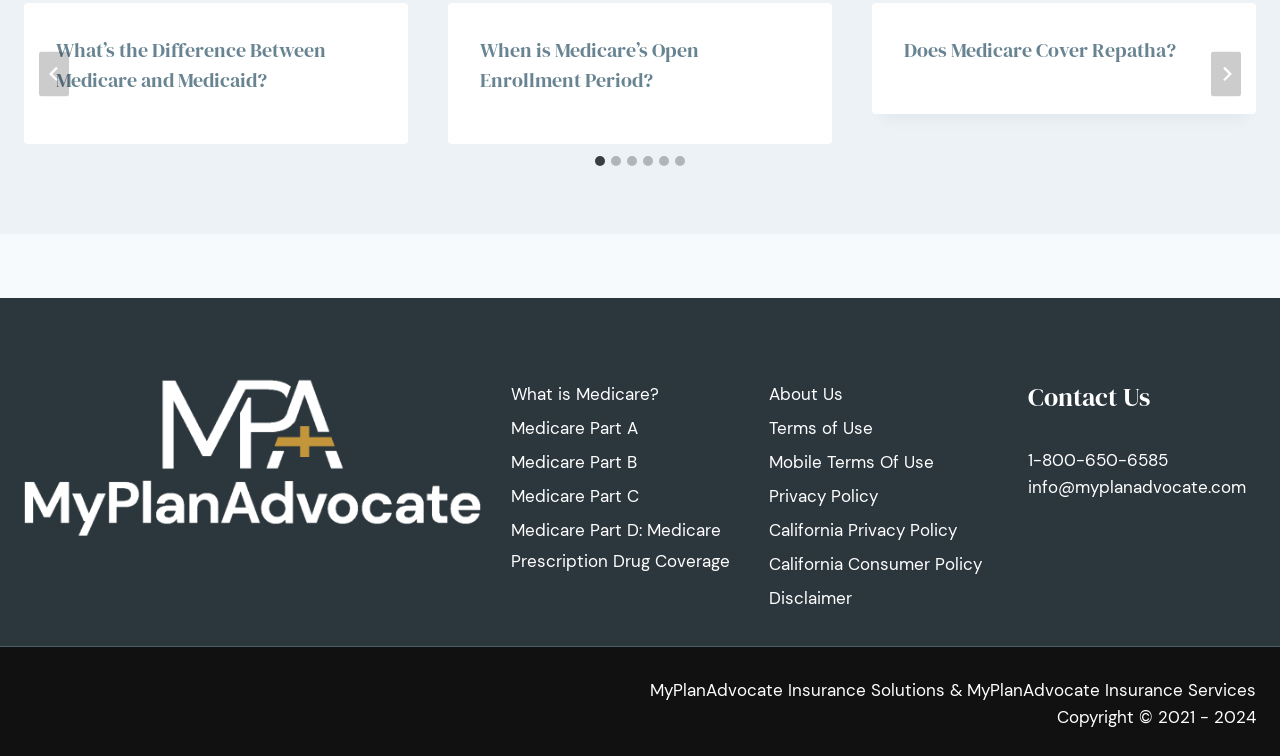What is the phone number to contact?
We need a detailed and meticulous answer to the question.

The phone number to contact is mentioned in the 'Contact Us' section at the bottom of the webpage, which is 1-800-650-6585.